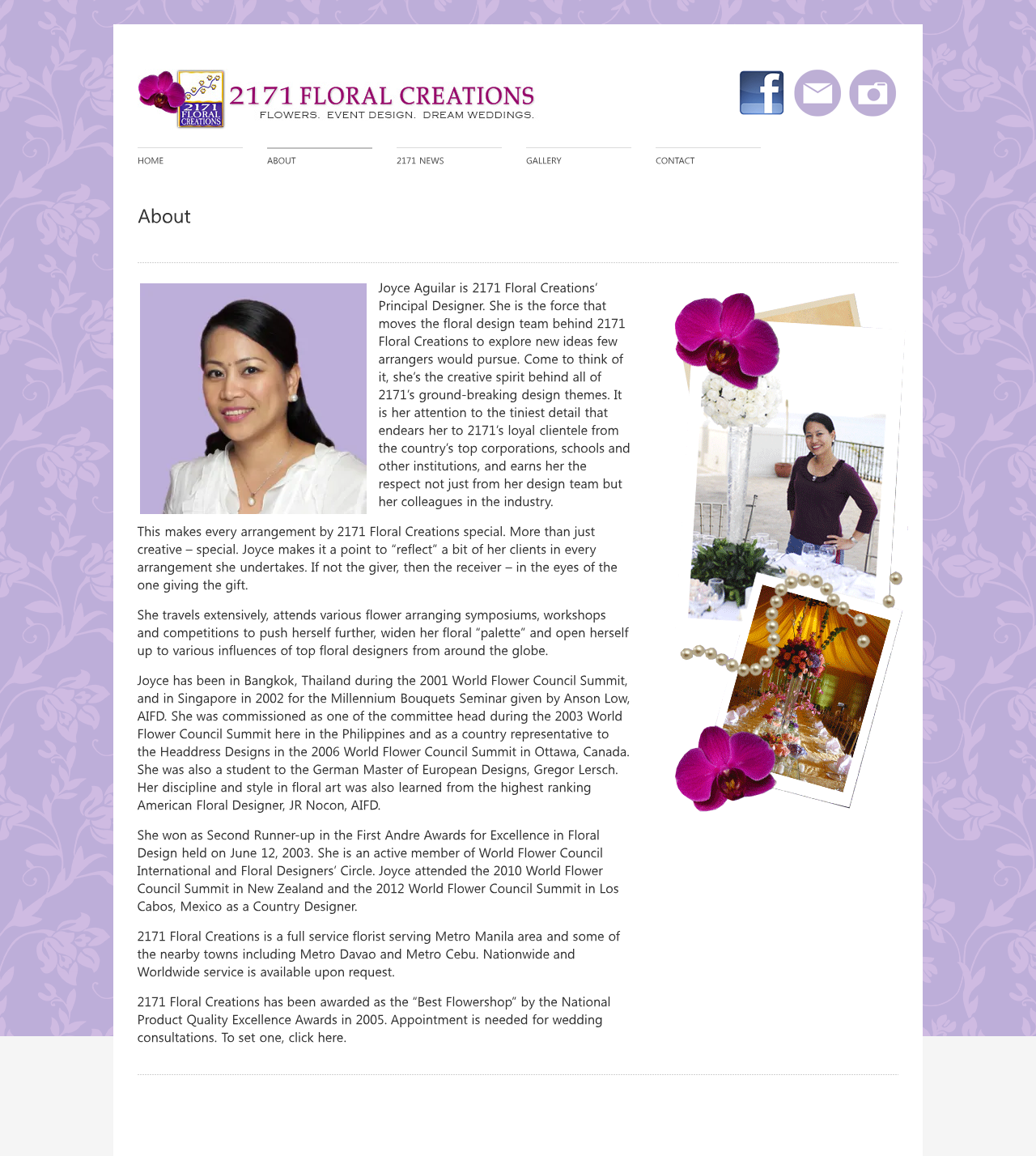Determine the bounding box coordinates for the HTML element mentioned in the following description: "title="2171 Floral Creations"". The coordinates should be a list of four floats ranging from 0 to 1, represented as [left, top, right, bottom].

[0.133, 0.102, 0.523, 0.114]